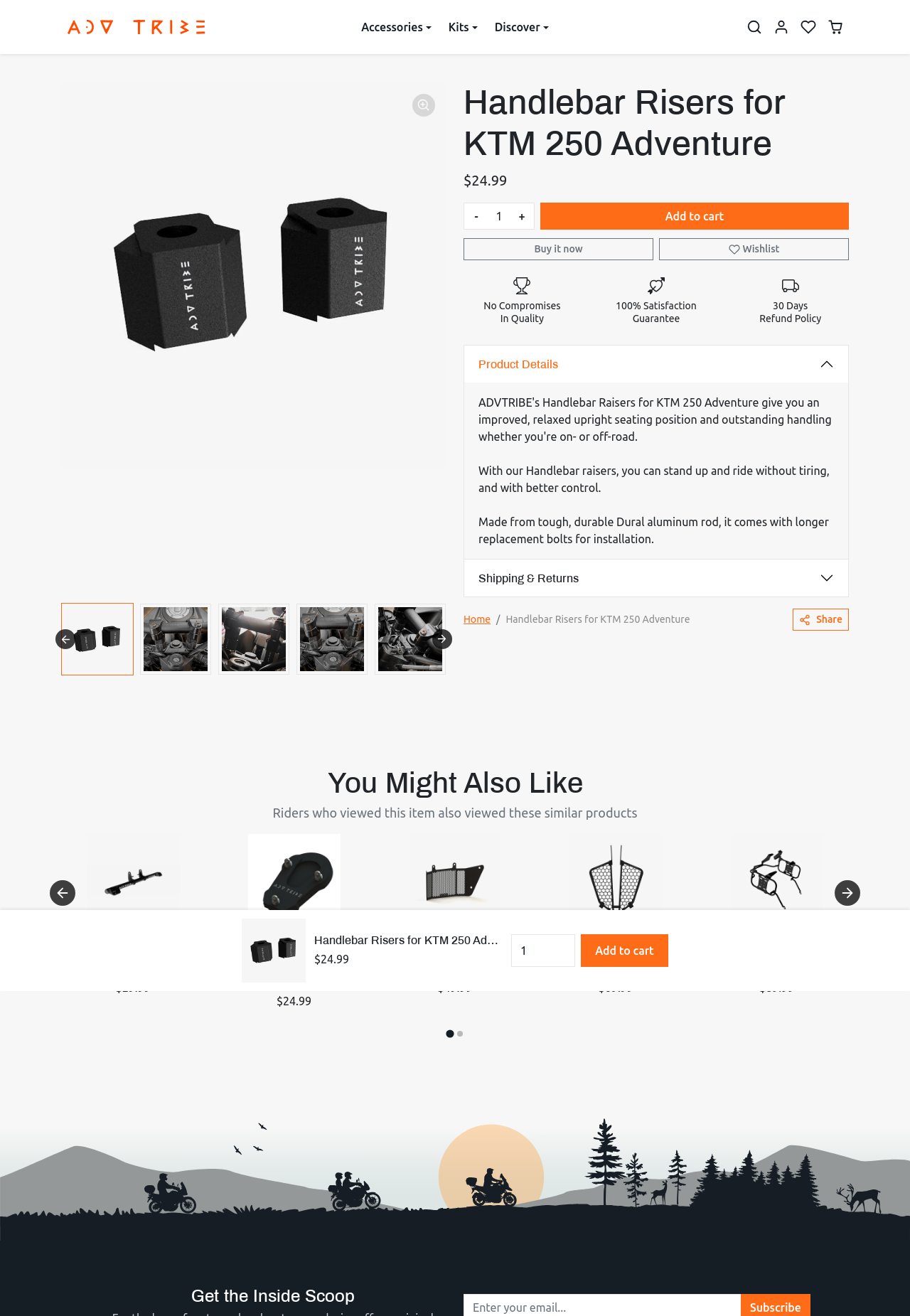Using the provided element description, identify the bounding box coordinates as (top-left x, top-left y, bottom-right x, bottom-right y). Ensure all values are between 0 and 1. Description: aria-label="Previous slide"

[0.055, 0.669, 0.083, 0.688]